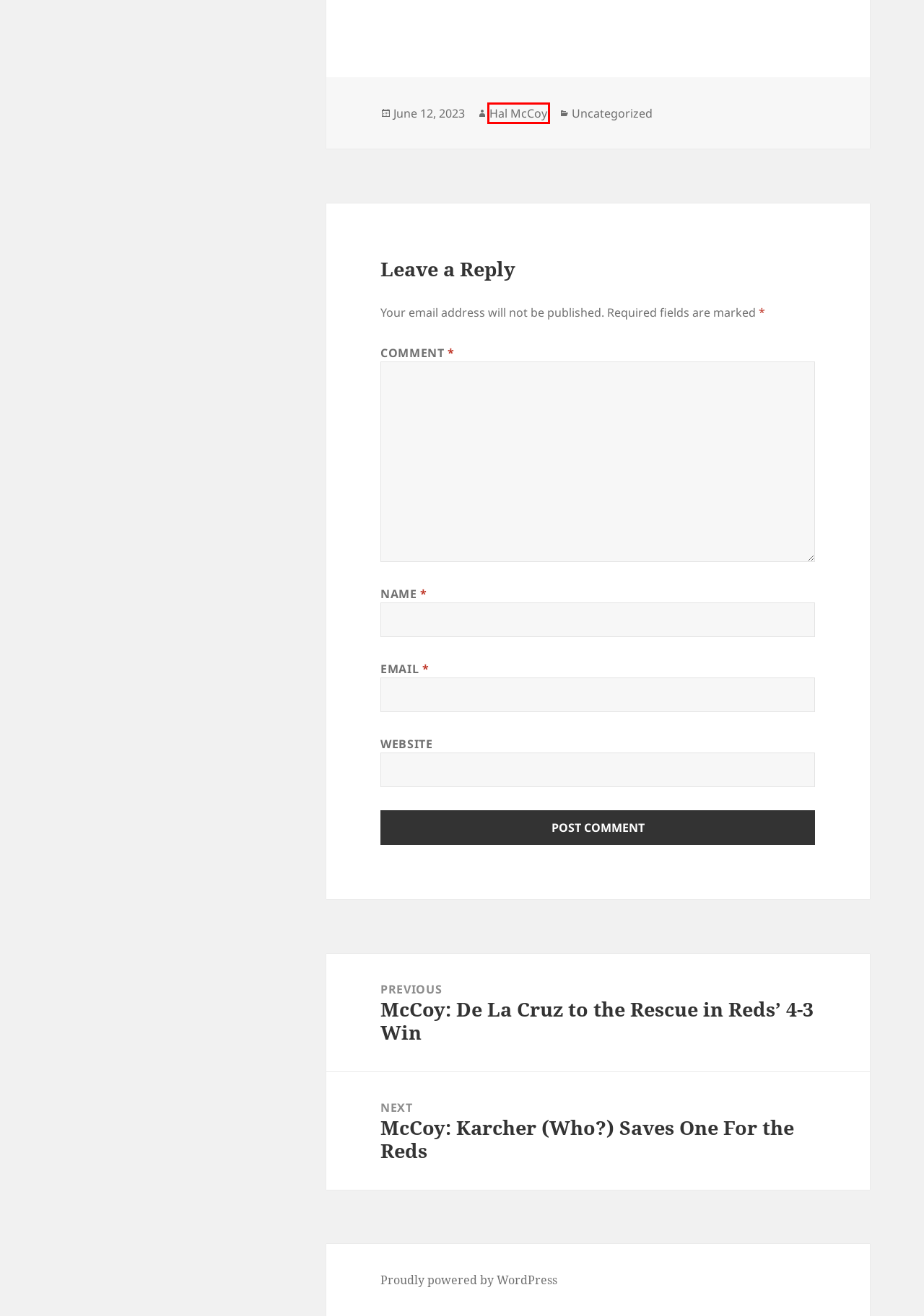Observe the screenshot of a webpage with a red bounding box highlighting an element. Choose the webpage description that accurately reflects the new page after the element within the bounding box is clicked. Here are the candidates:
A. McCoy: De La Cruz to the Rescue in Reds’ 4-3 Win | HalMcCoy.com
B. Blog Tool, Publishing Platform, and CMS – WordPress.org
C. McCoy: Reds’ Bullpen Fails In 7-3 Loss To LA | HalMcCoy.com
D. McCoy: Karcher (Who?) Saves One For the Reds | HalMcCoy.com
E. Hal McCoy | HalMcCoy.com
F. HalMcCoy.com
G. Uncategorized | HalMcCoy.com
H. Book | HalMcCoy.com

E